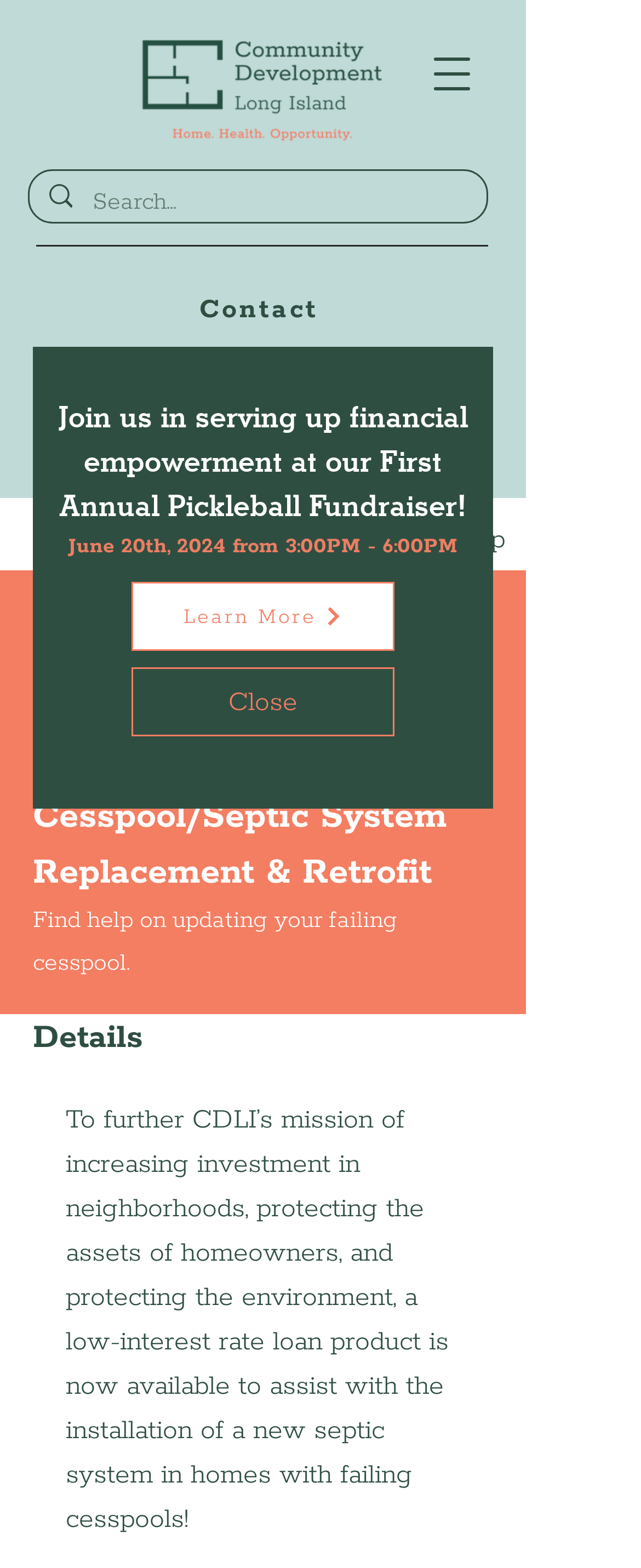Identify the bounding box coordinates of the section that should be clicked to achieve the task described: "Learn more about the fundraiser".

[0.205, 0.371, 0.615, 0.415]